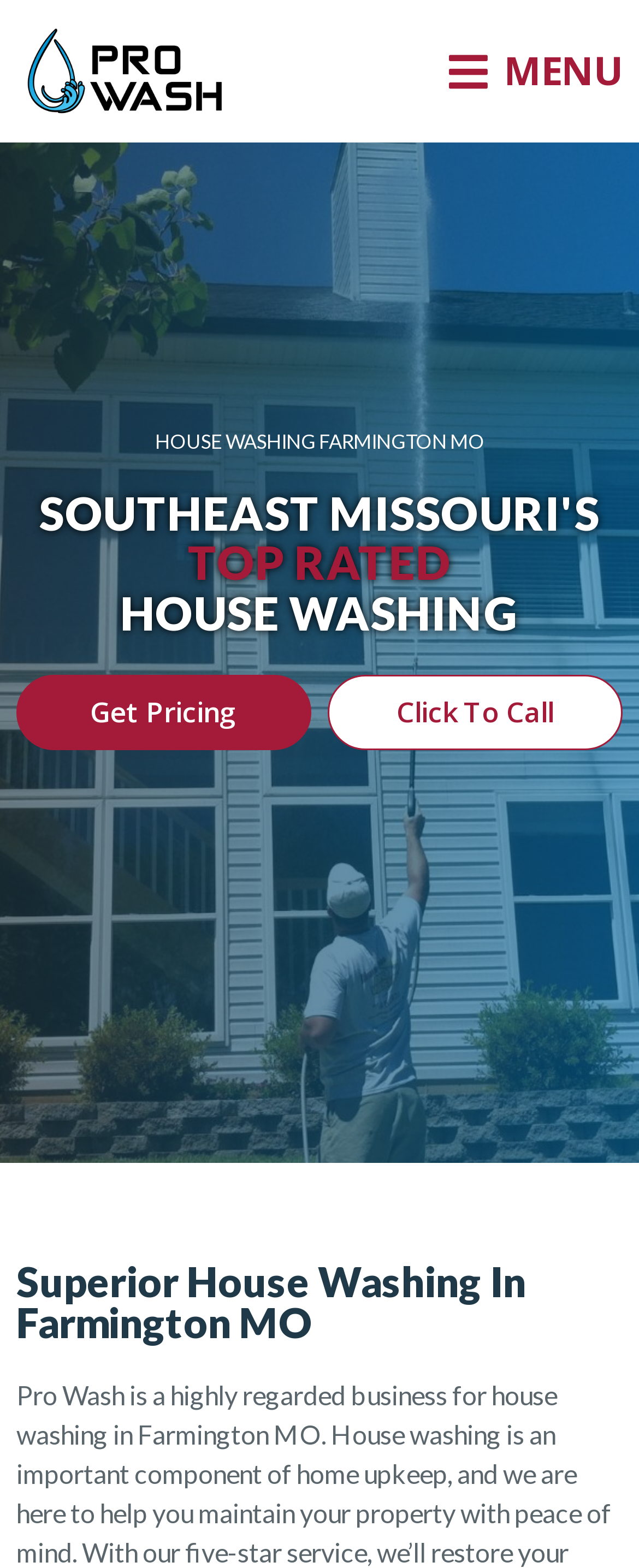What is the location of the company's service area?
Look at the image and respond with a single word or a short phrase.

Farmington MO